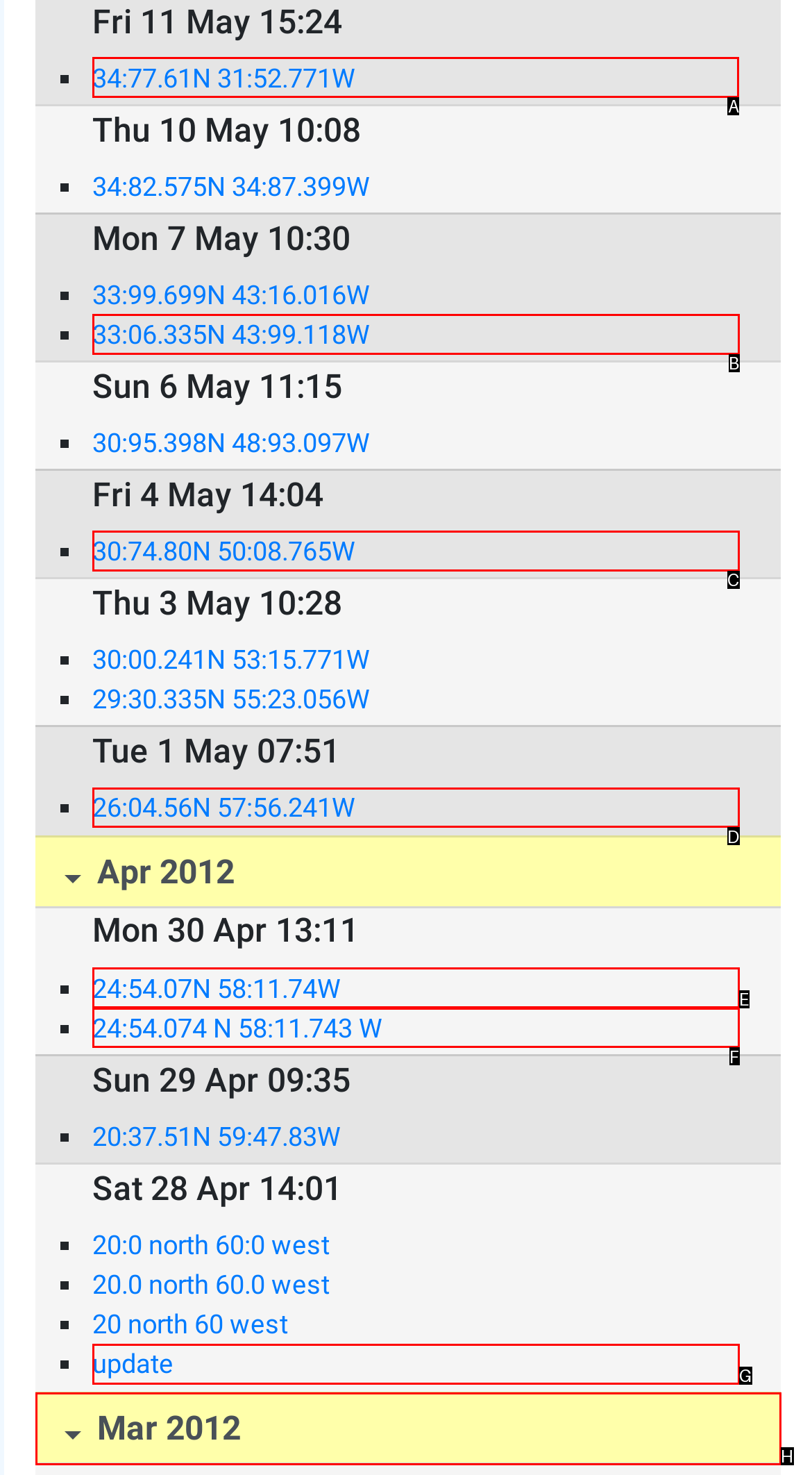Point out the HTML element I should click to achieve the following task: View coordinates for Fri 11 May 15:24 Provide the letter of the selected option from the choices.

A